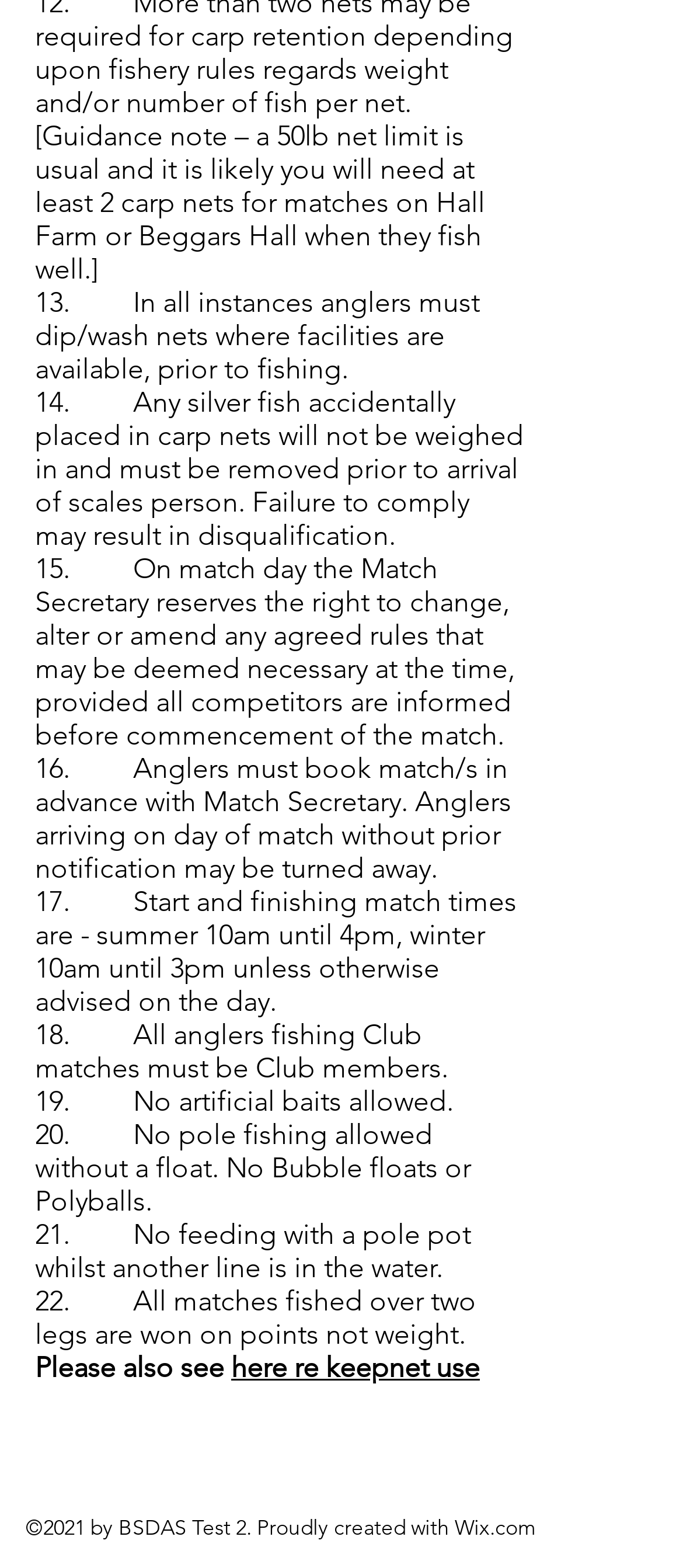How many lines can be in the water while feeding with a pole pot?
Look at the image and answer the question with a single word or phrase.

None